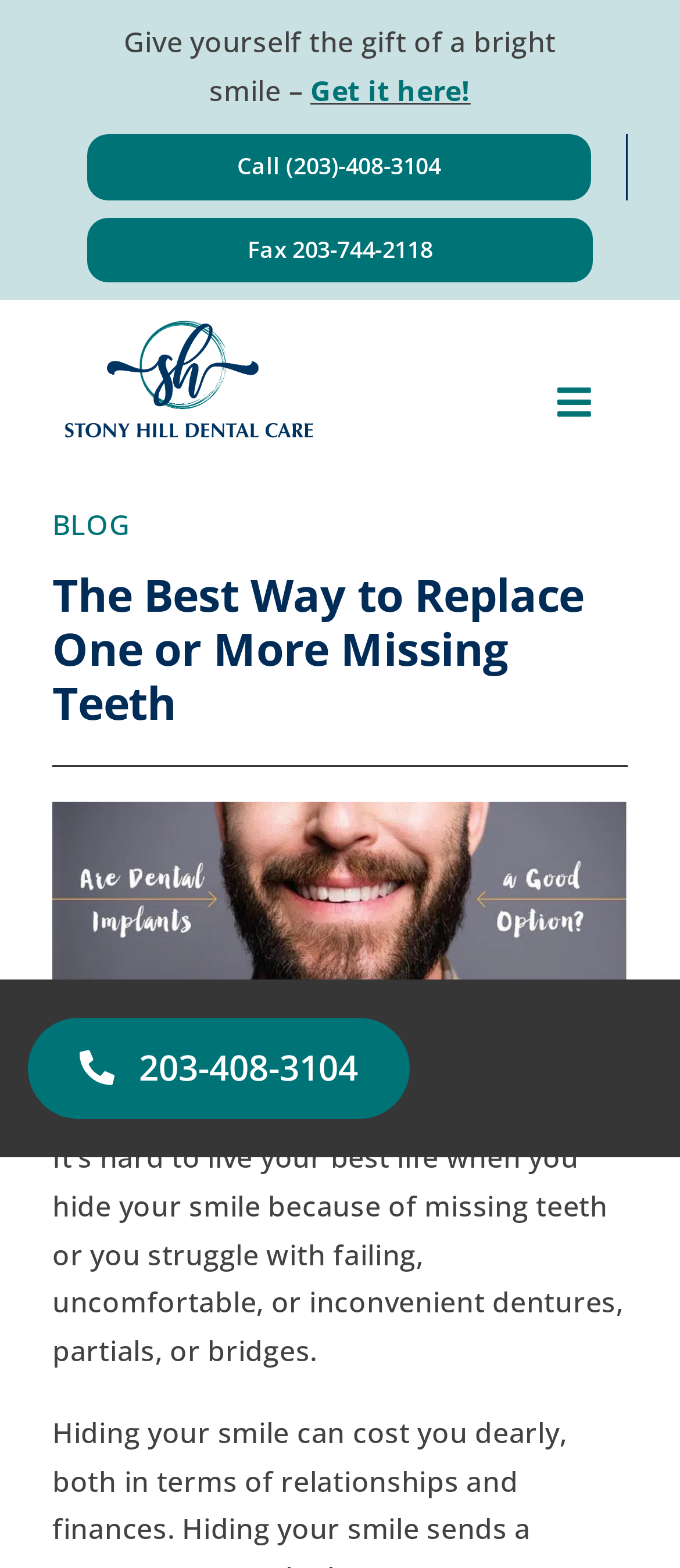Bounding box coordinates are specified in the format (top-left x, top-left y, bottom-right x, bottom-right y). All values are floating point numbers bounded between 0 and 1. Please provide the bounding box coordinate of the region this sentence describes: Get it here!

[0.456, 0.045, 0.692, 0.069]